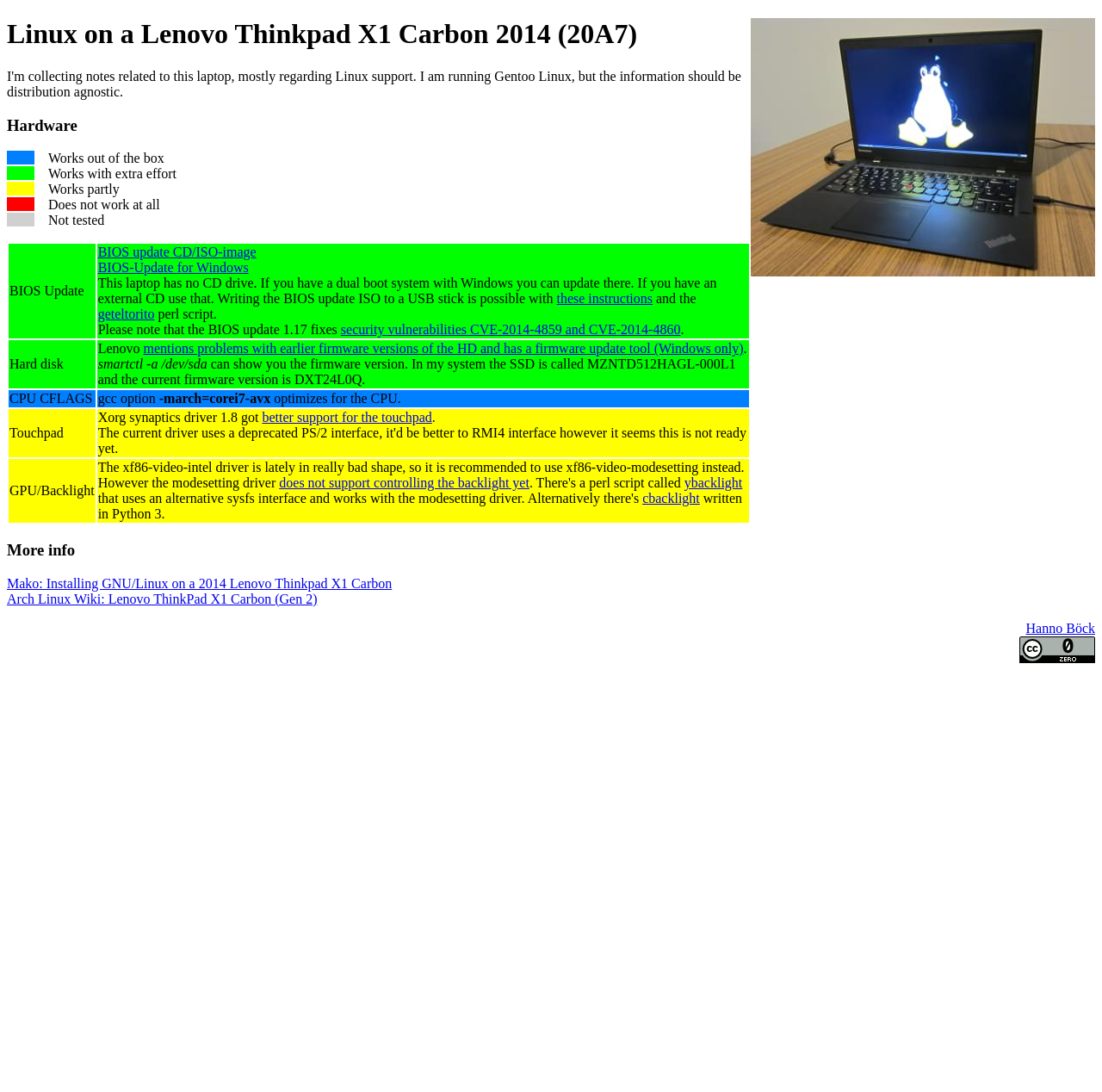Use a single word or phrase to answer the question:
Is the touchpad supported by the Xorg synaptics driver?

Yes